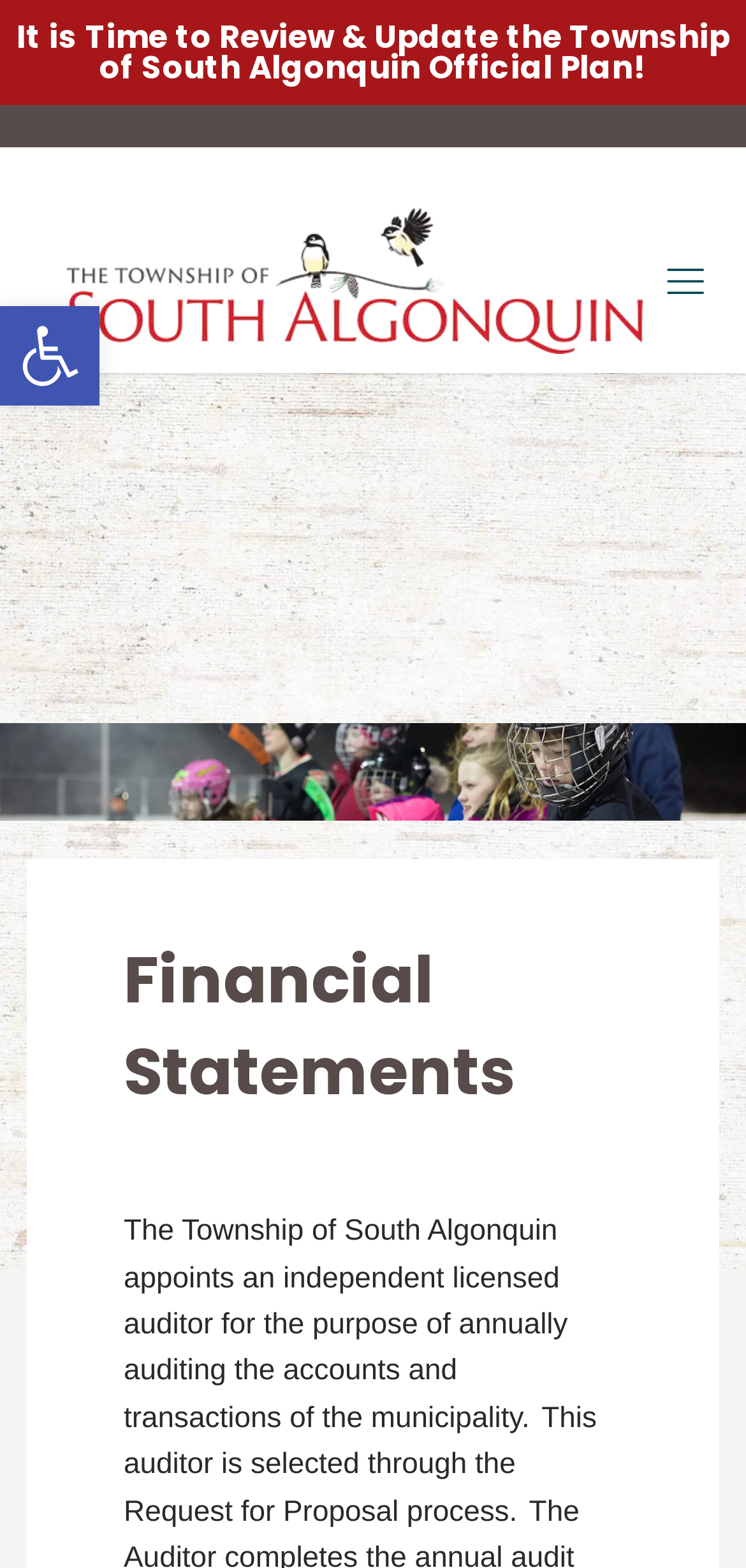Using the information in the image, give a comprehensive answer to the question: 
Is there a toolbar available on this webpage?

I found the answer by looking at the link element with the text 'Open toolbar Accessibility Tools'. The presence of this link suggests that there is a toolbar available on this webpage, and it can be opened by clicking on this link.